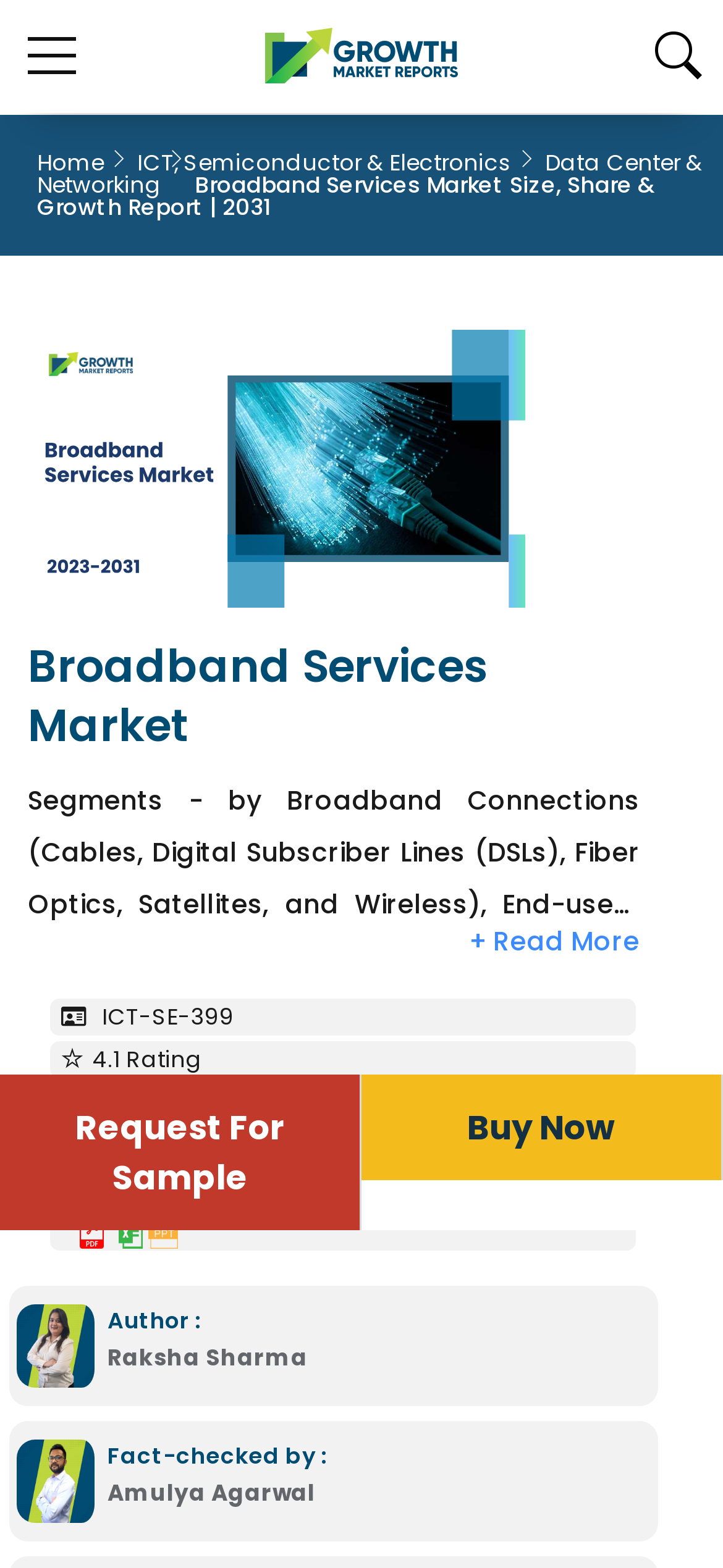Please predict the bounding box coordinates of the element's region where a click is necessary to complete the following instruction: "View the 'Broadband Services Market' image". The coordinates should be represented by four float numbers between 0 and 1, i.e., [left, top, right, bottom].

[0.038, 0.21, 0.731, 0.388]